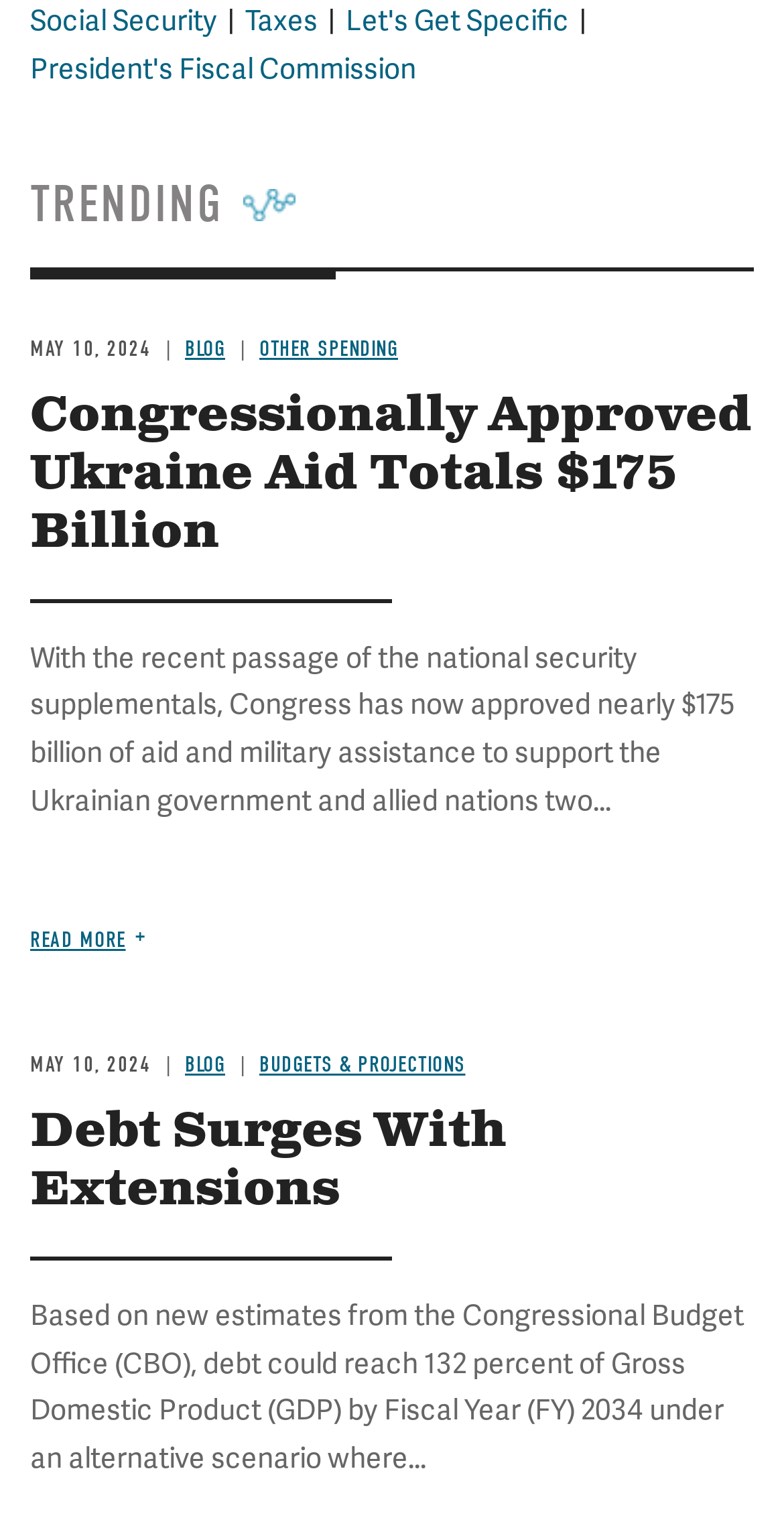Using the information in the image, give a detailed answer to the following question: What is the date of the second article?

I examined the second article on the webpage and found a time element with the text 'MAY 10, 2024'. This indicates that the date of the second article is MAY 10, 2024.